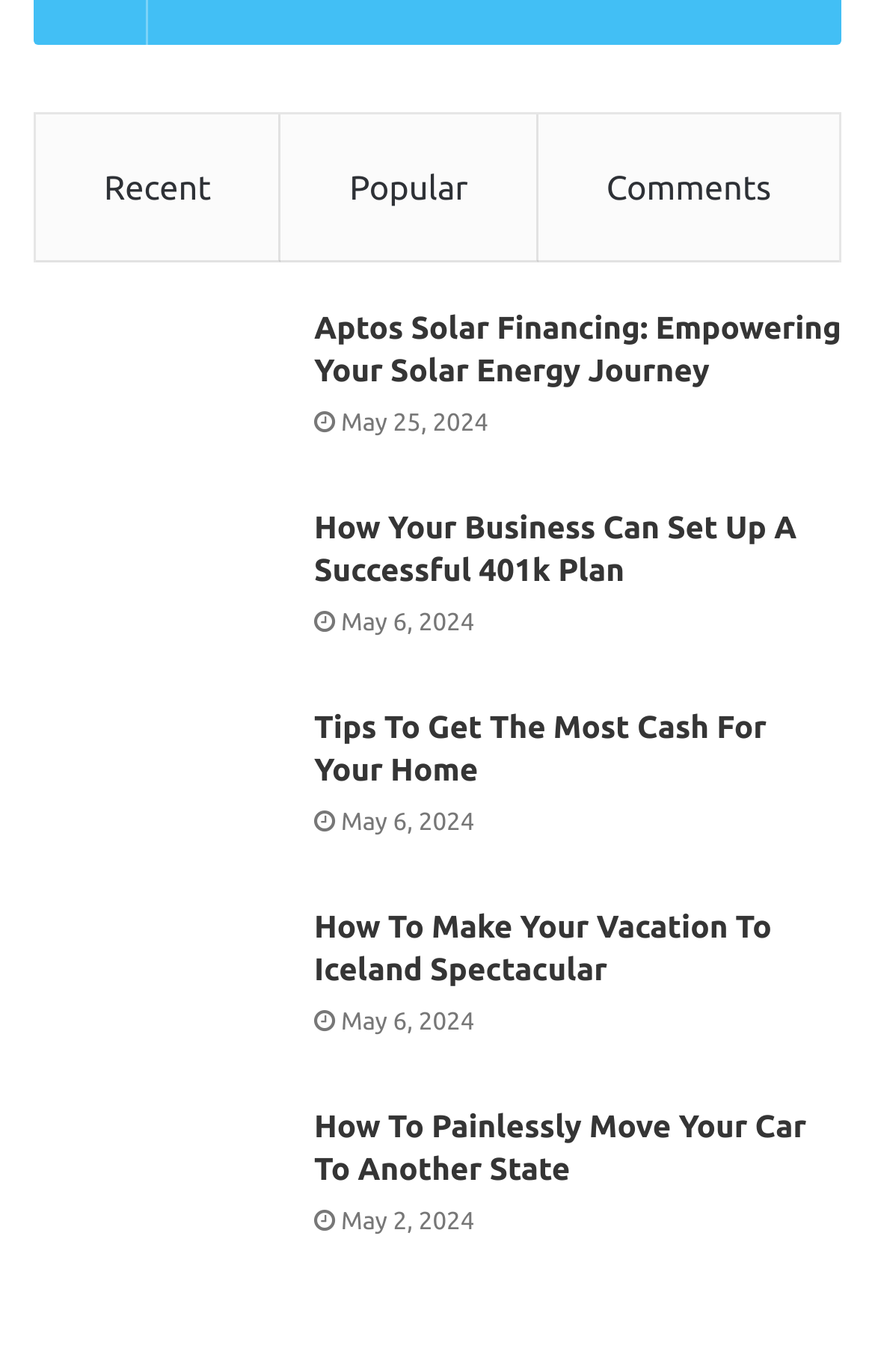Please specify the bounding box coordinates of the clickable region necessary for completing the following instruction: "Explore 'Tips To Get The Most Cash For Your Home'". The coordinates must consist of four float numbers between 0 and 1, i.e., [left, top, right, bottom].

[0.359, 0.514, 0.962, 0.578]